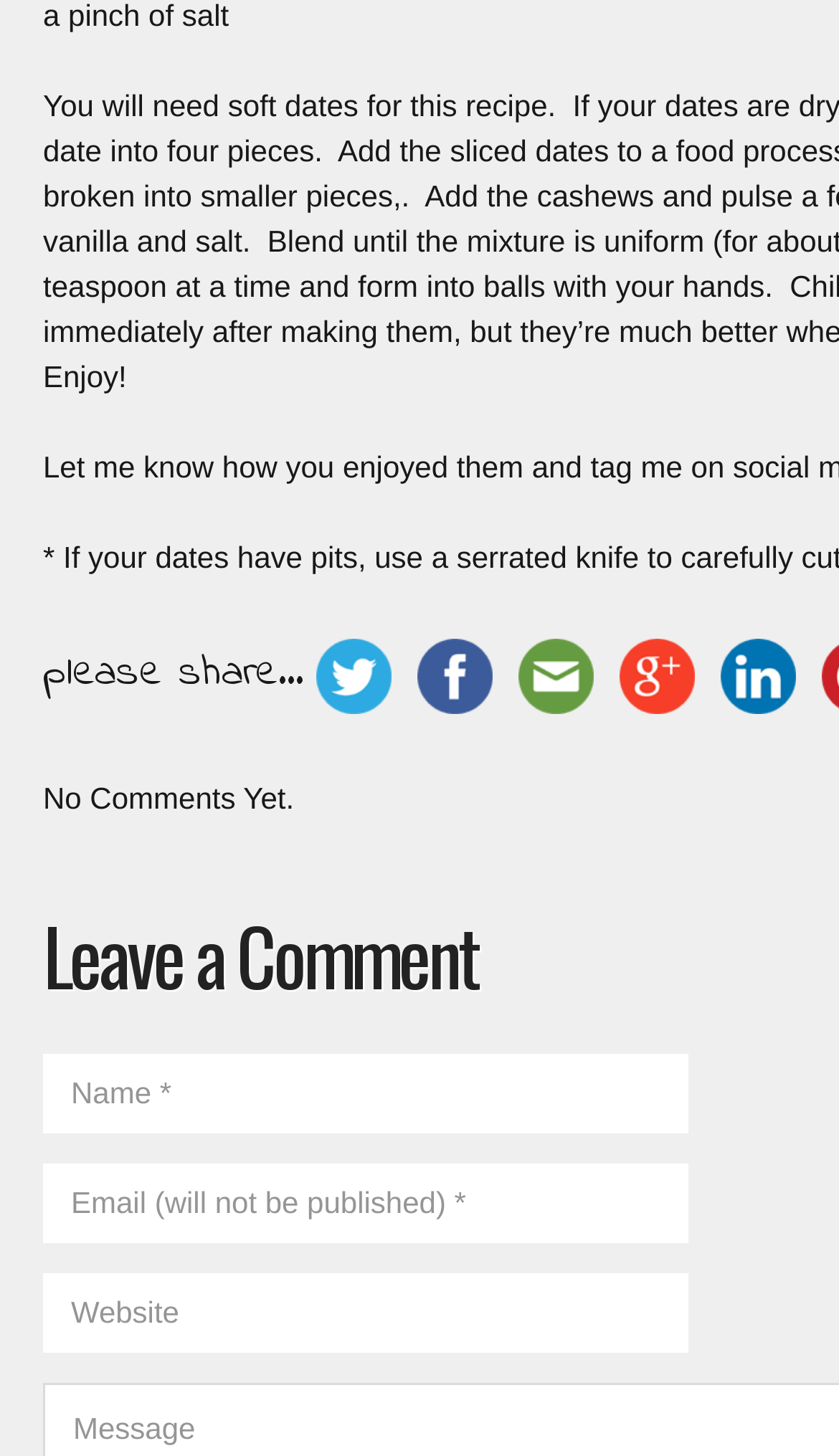Please answer the following query using a single word or phrase: 
Is the website field required?

No